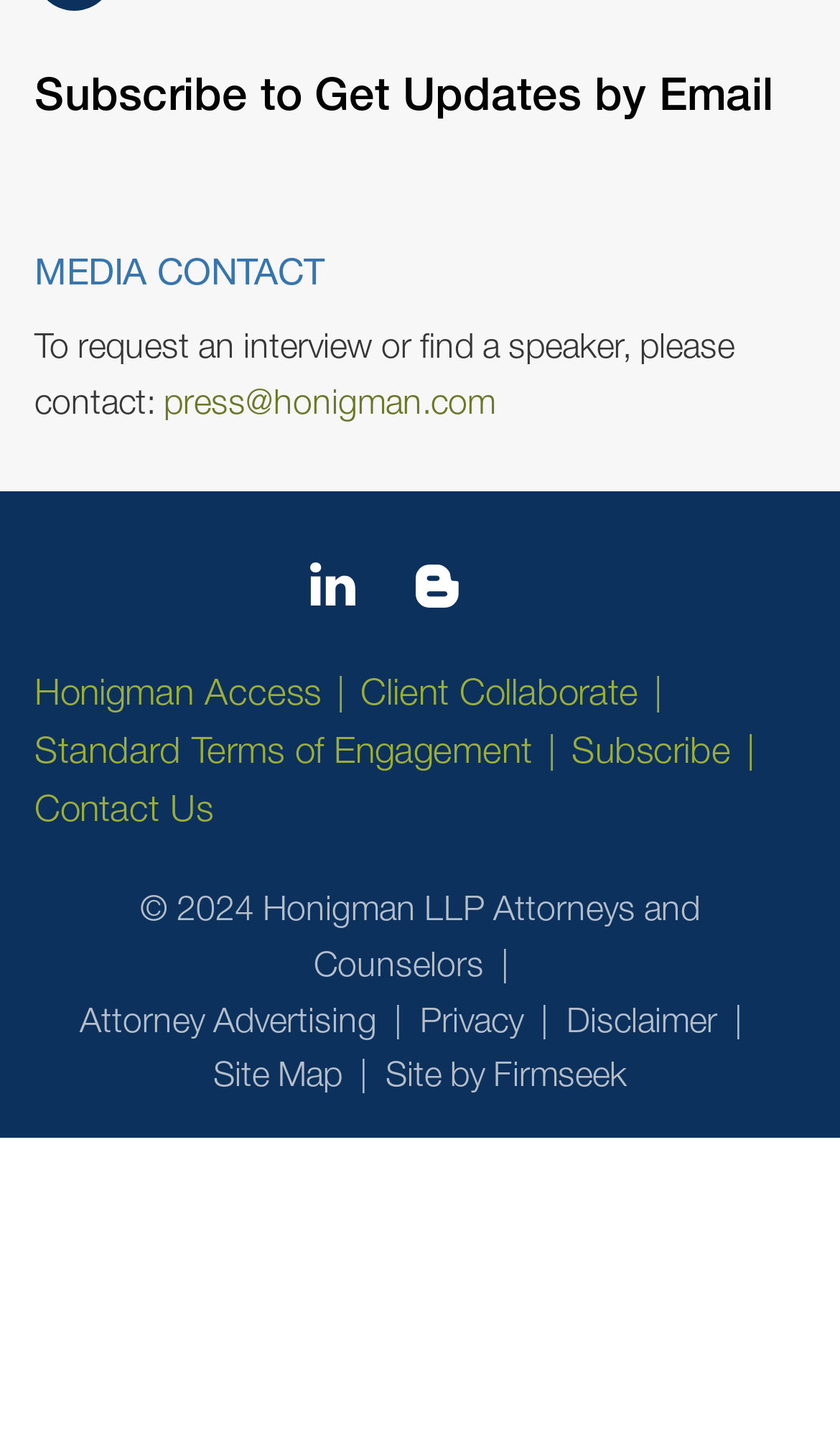Provide a one-word or short-phrase answer to the question:
How many social media links are available?

2